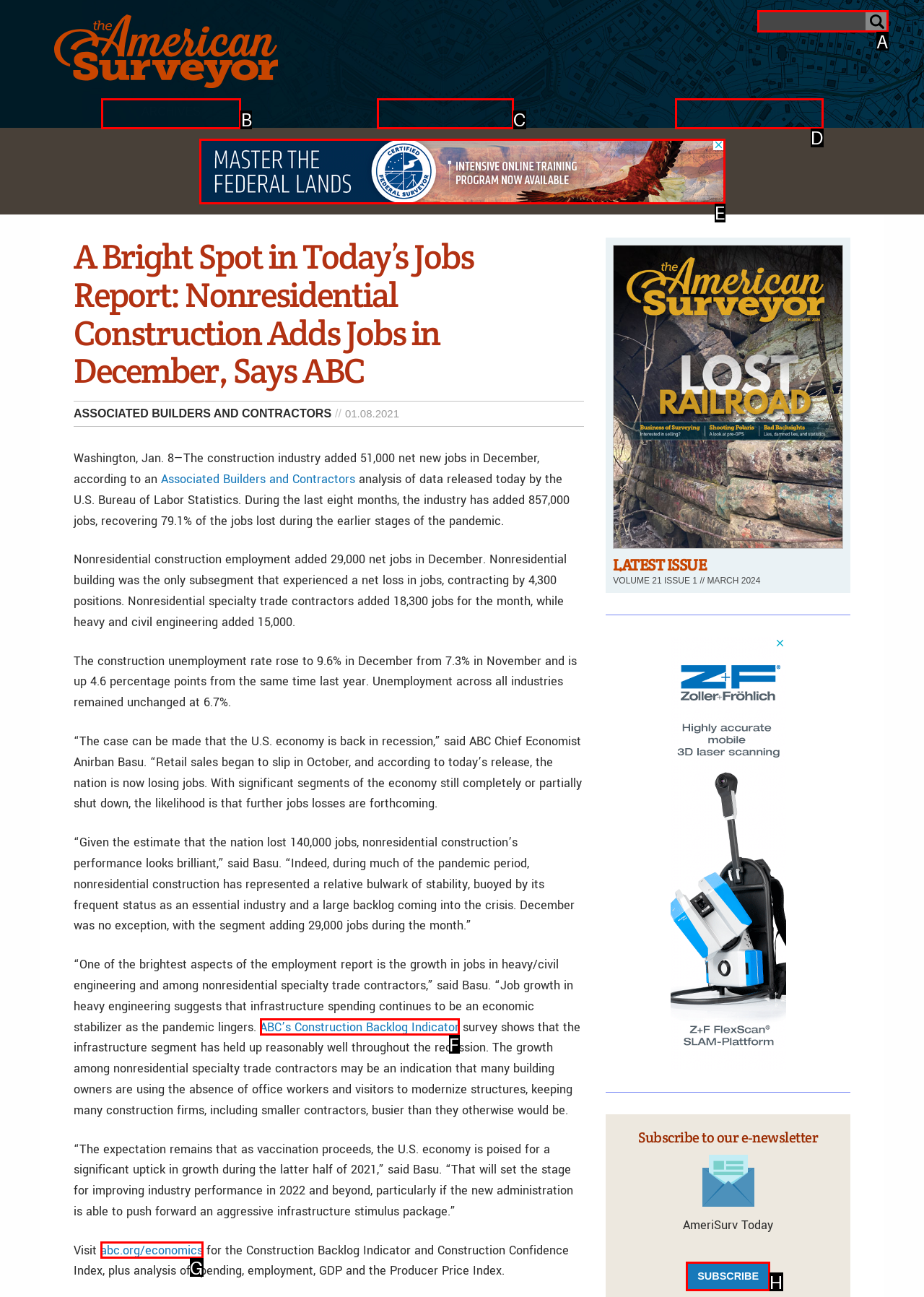Identify the correct HTML element to click to accomplish this task: Search for something
Respond with the letter corresponding to the correct choice.

A